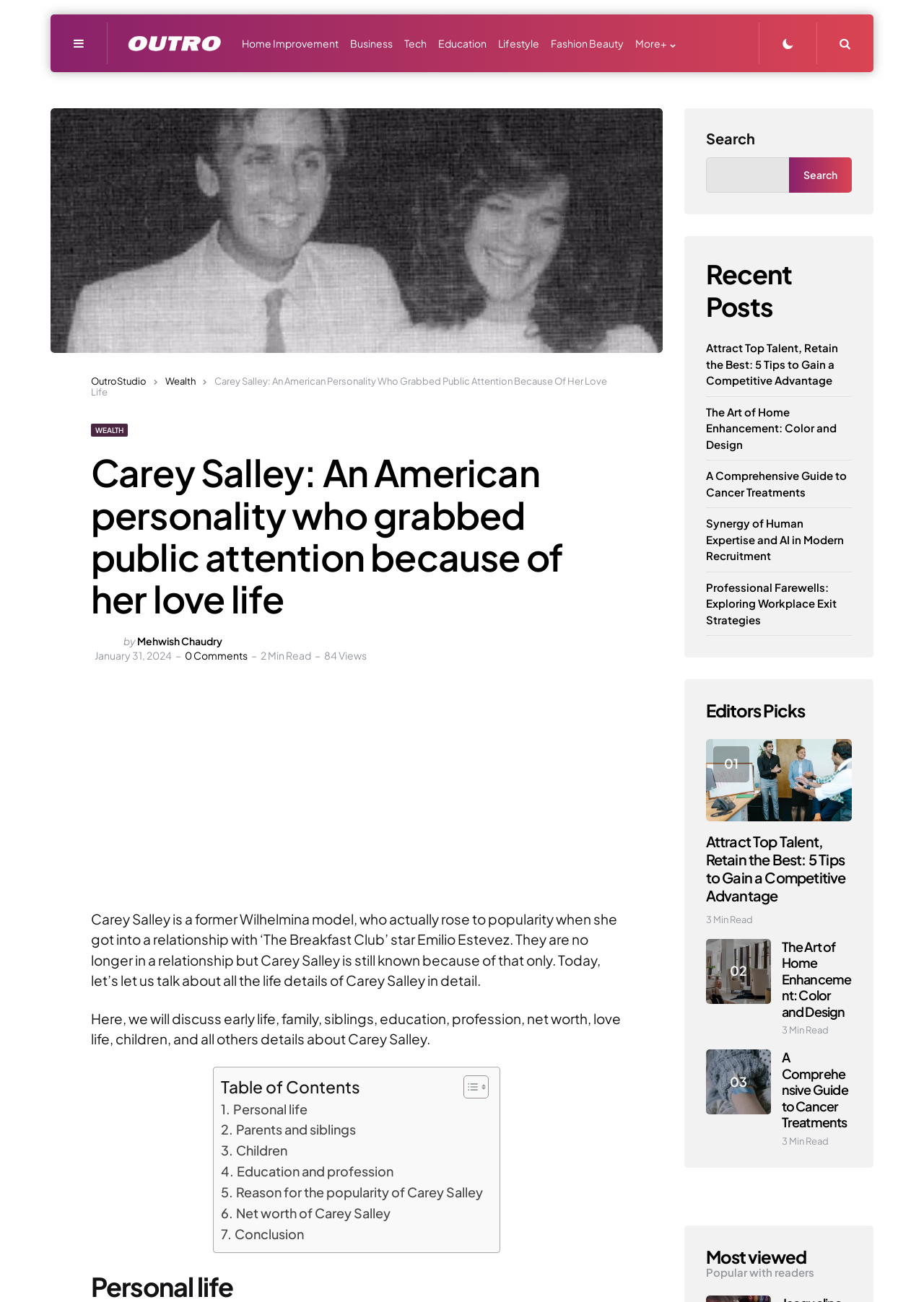Deliver a detailed narrative of the webpage's visual and textual elements.

This webpage is about Carey Salley, an American personality who gained public attention due to her love life. At the top of the page, there is a menu with links to various categories such as Home Improvement, Business, Tech, Education, Lifestyle, and Fashion Beauty. On the top right, there is a search bar with a search button.

Below the menu, there is a large image of Carey Salley, accompanied by a heading that reads "Carey Salley: An American personality who grabbed public attention because of her love life." Underneath the image, there is a brief introduction to Carey Salley, mentioning her relationship with Emilio Estevez, a star from "The Breakfast Club."

The main content of the page is divided into sections, including a table of contents, personal life, parents and siblings, children, education and profession, reason for popularity, net worth, and conclusion. Each section has a link that allows users to jump to the corresponding part of the article.

On the right side of the page, there are several sections, including Recent Posts, Editors Picks, and Most viewed. The Recent Posts section lists several article titles with links, while the Editors Picks section features three articles with images, headings, and links. The Most viewed section has a heading and a brief description, but no specific articles are listed.

Throughout the page, there are several images, including the main image of Carey Salley, images accompanying the articles in the Editors Picks section, and an advertisement iframe.